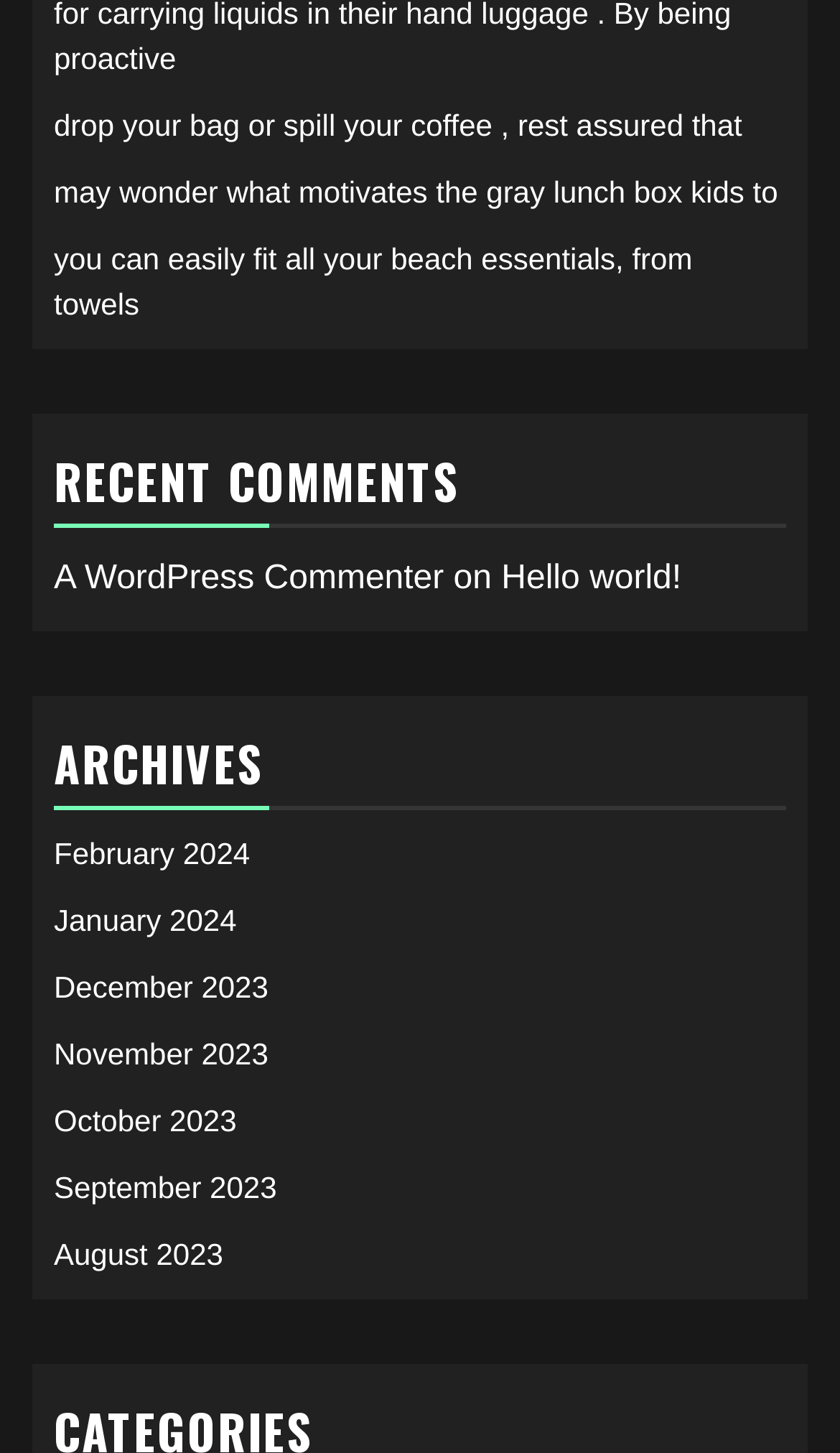What is the category of the latest comment?
Refer to the screenshot and answer in one word or phrase.

Hello world!